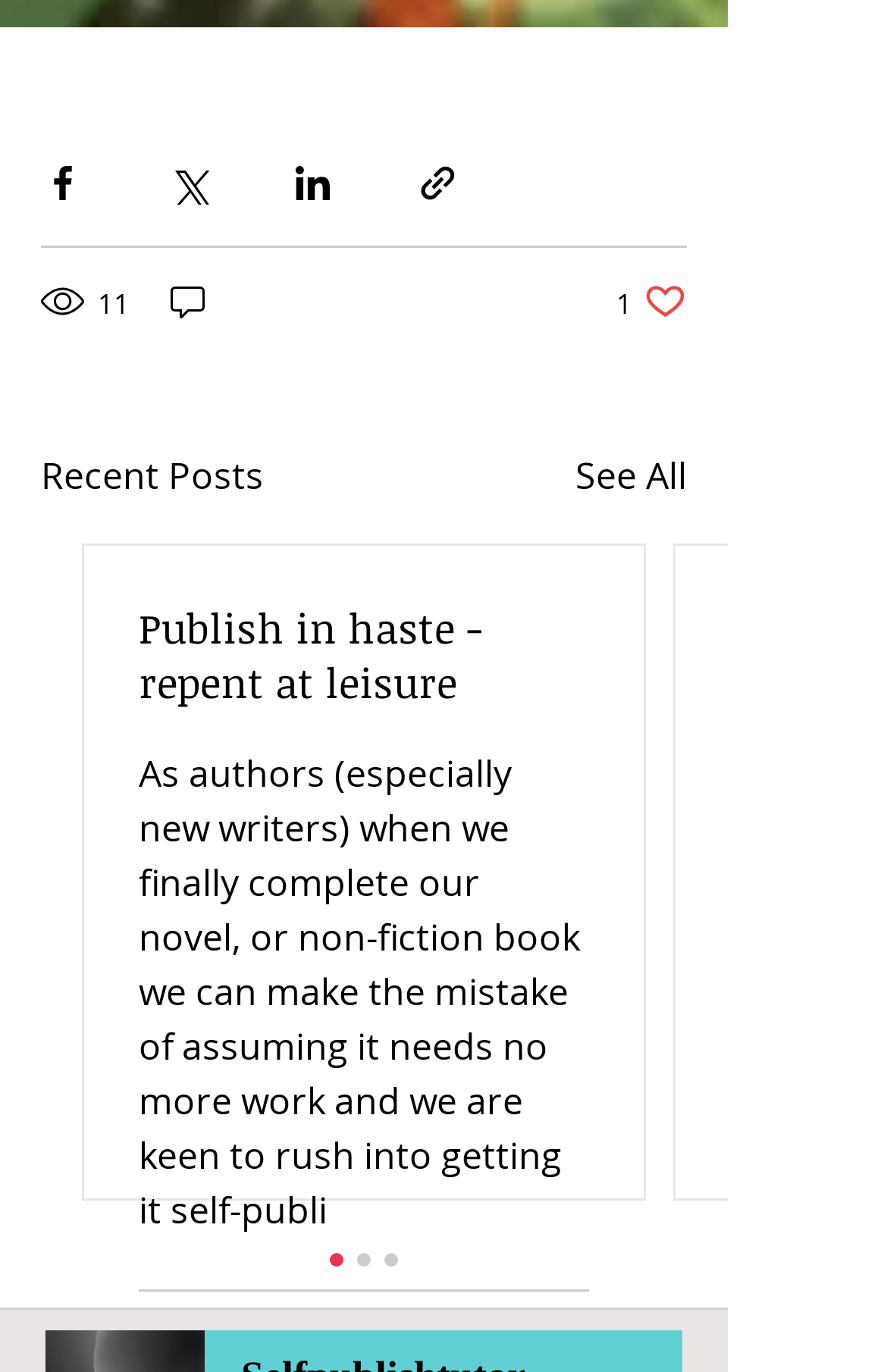Please identify the bounding box coordinates of the area that needs to be clicked to follow this instruction: "View recent posts".

[0.046, 0.327, 0.297, 0.367]